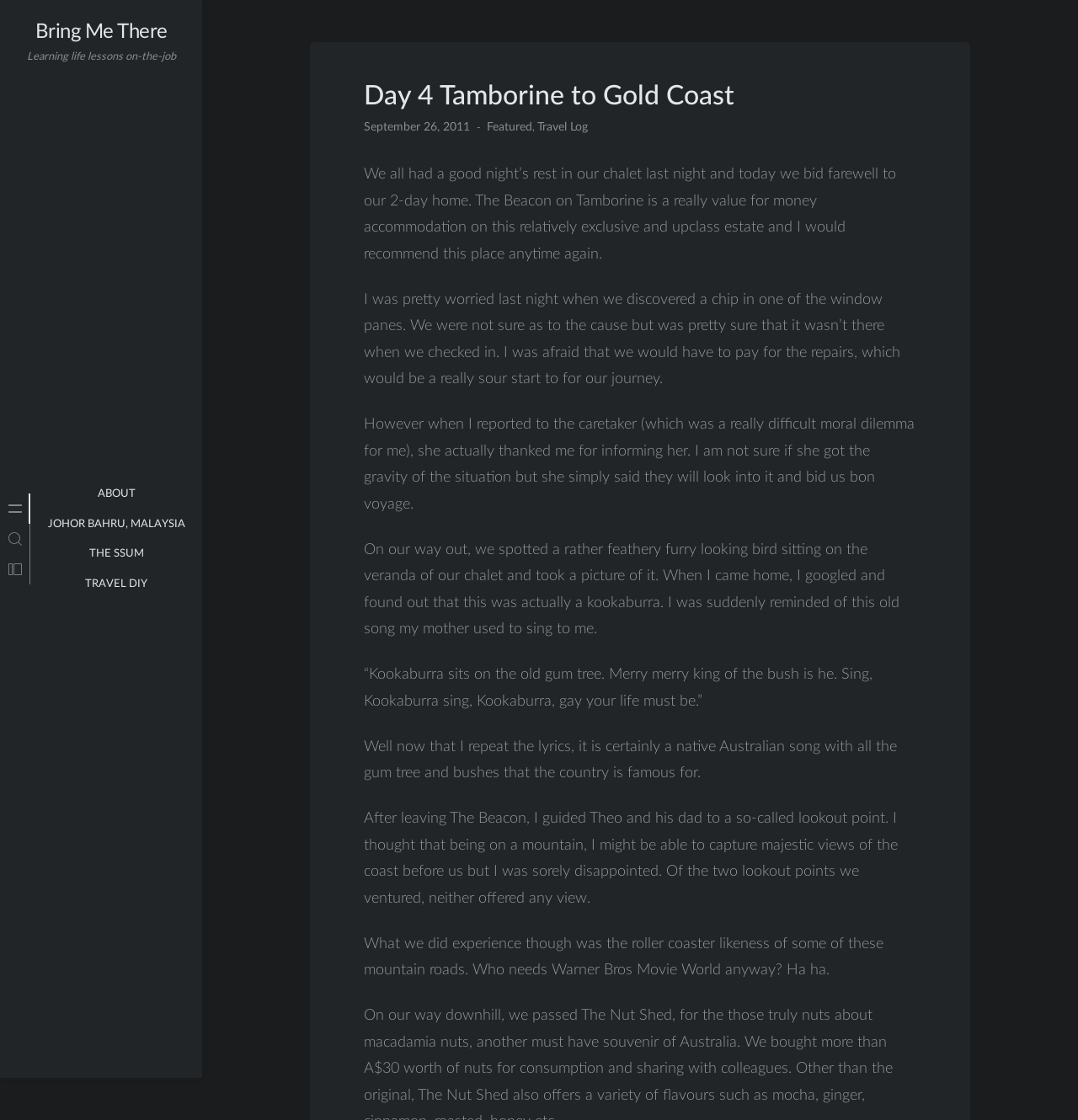Please locate the clickable area by providing the bounding box coordinates to follow this instruction: "Click on the 'Featured' link".

[0.452, 0.109, 0.494, 0.119]